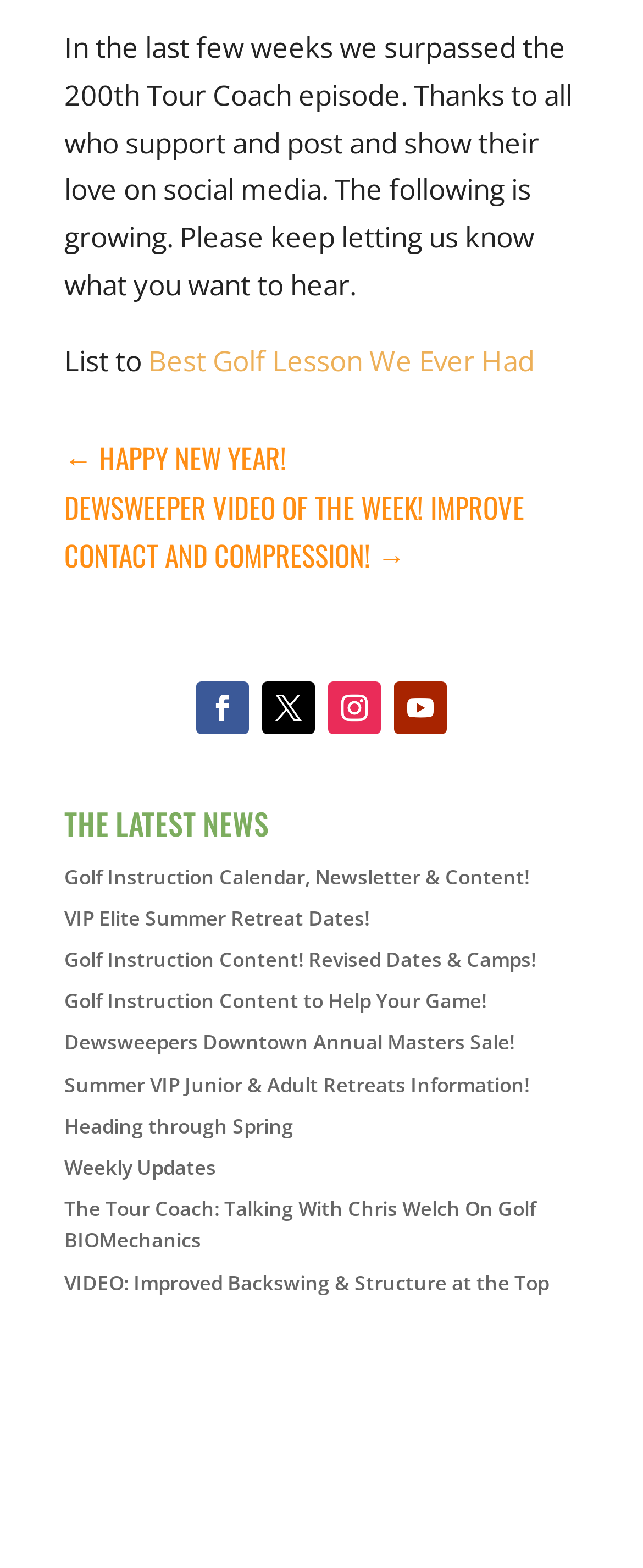Pinpoint the bounding box coordinates of the area that must be clicked to complete this instruction: "Explore the Cato platform".

None